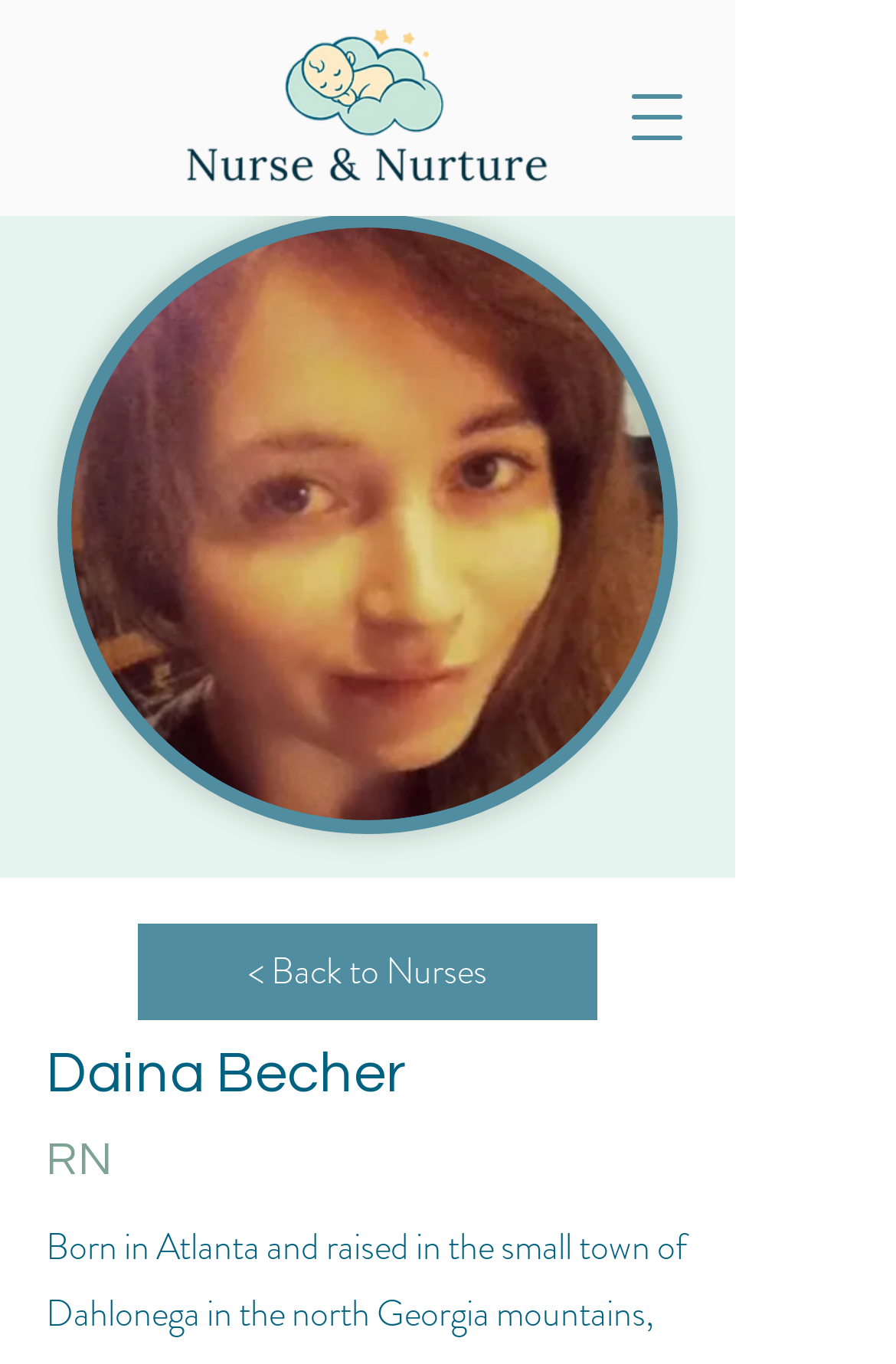What is the location of Daina Becher's hometown?
Please answer the question with as much detail as possible using the screenshot.

Although the meta description is not to be used to generate questions, it provides context that Daina Becher was raised in the small town of Dahlonega in the north Georgia mountains, which is likely her hometown.